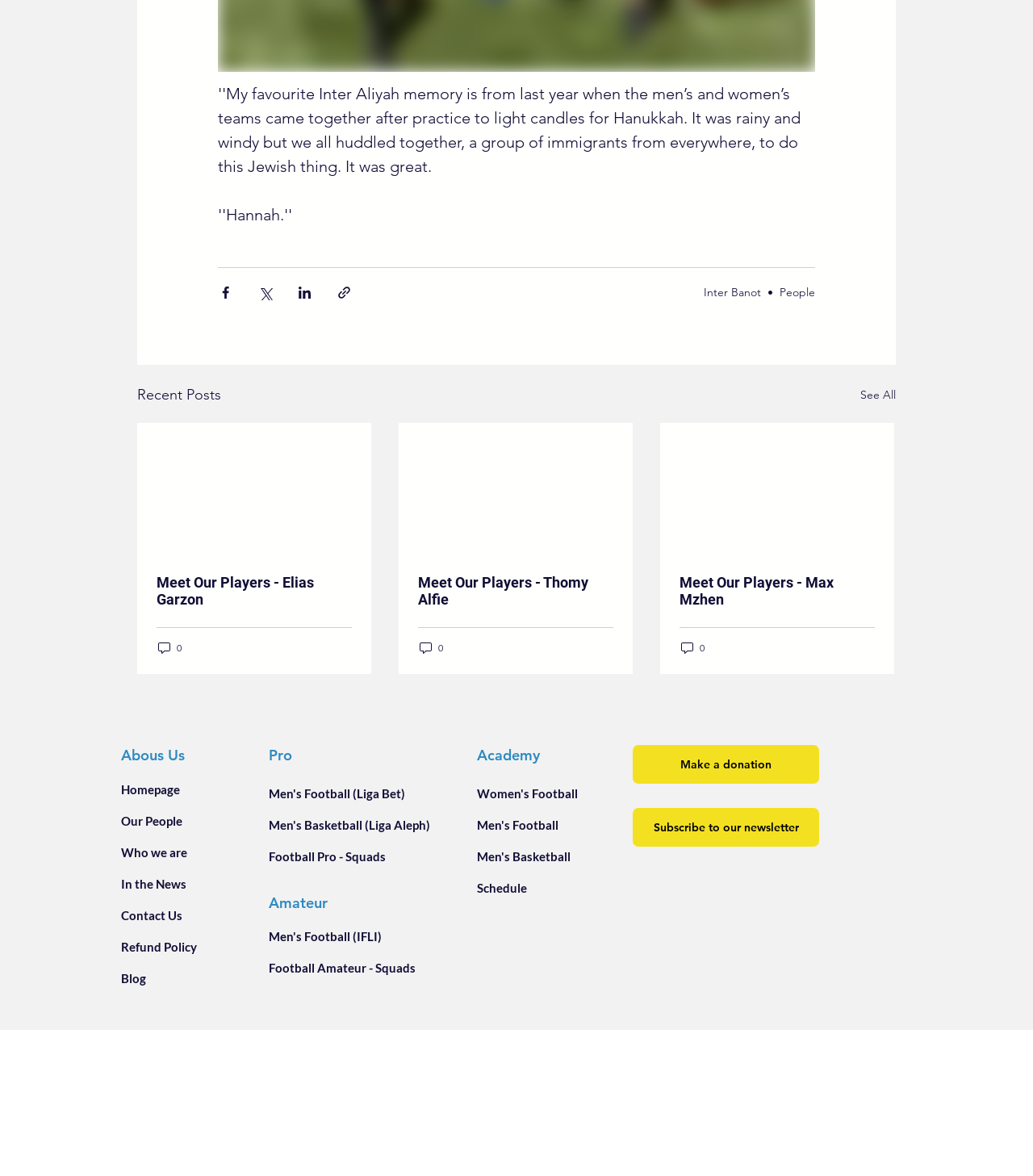What is the purpose of the 'Share via' buttons?
Make sure to answer the question with a detailed and comprehensive explanation.

The 'Share via' buttons, including 'Share via Facebook', 'Share via Twitter', and 'Share via LinkedIn', are located at the top of the webpage and allow users to share content from the webpage on various social media platforms.